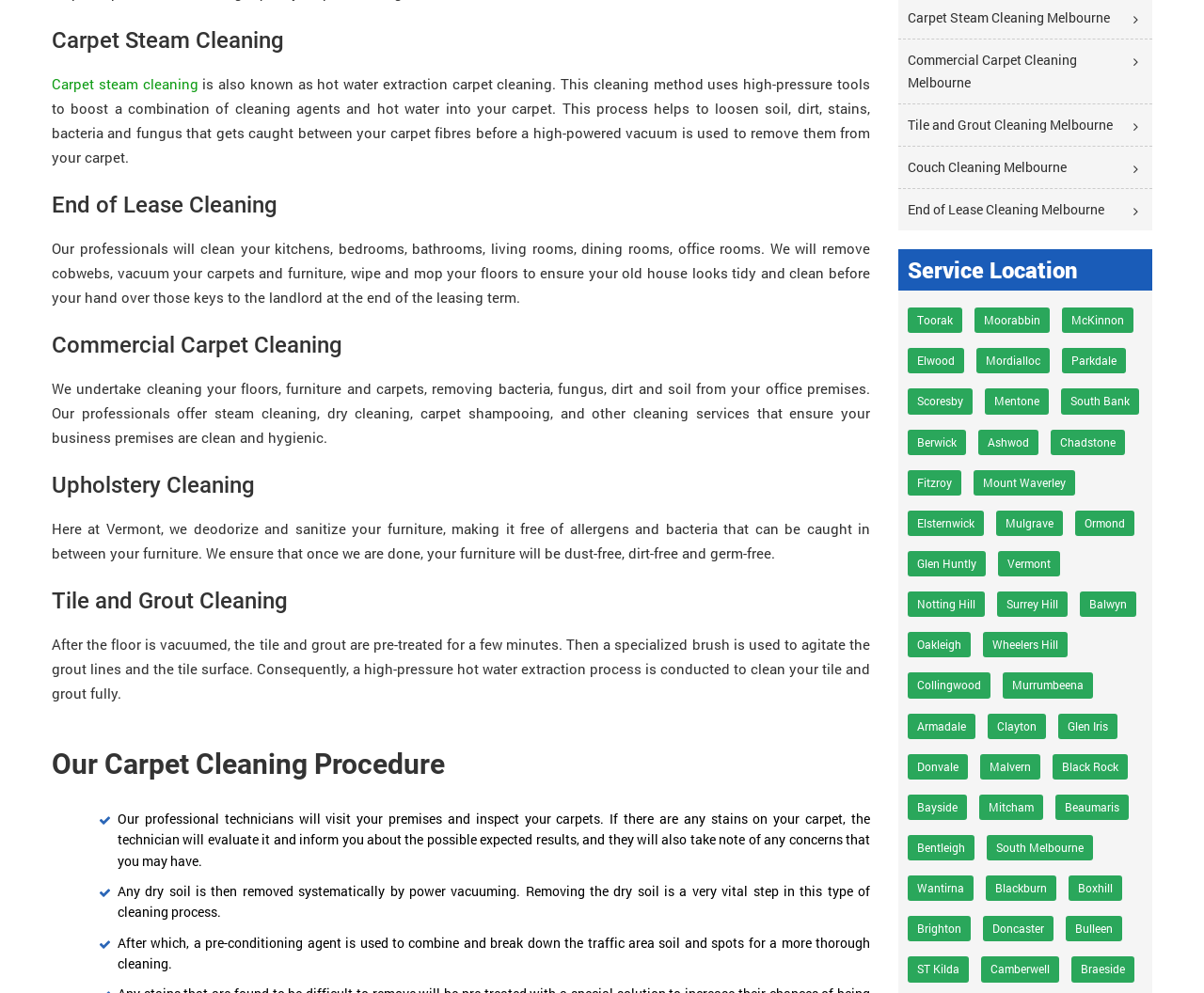Provide the bounding box coordinates of the section that needs to be clicked to accomplish the following instruction: "Click on Carpet steam cleaning link."

[0.043, 0.075, 0.164, 0.093]